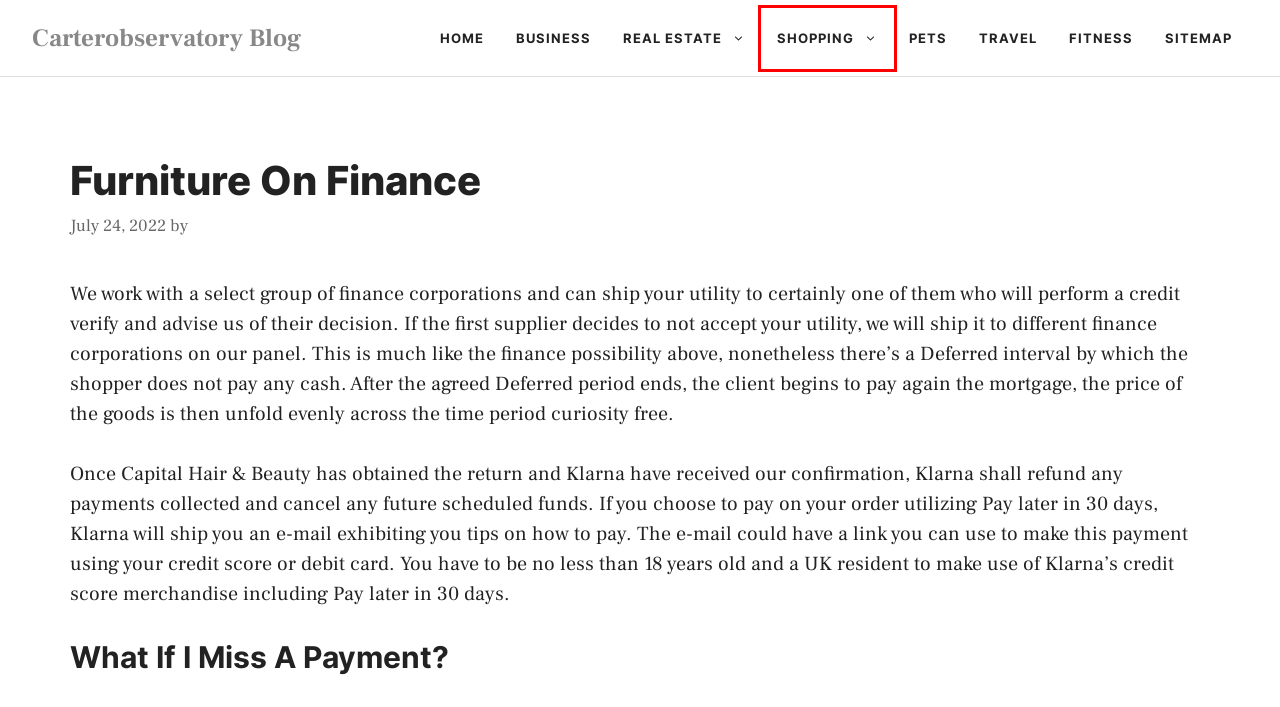With the provided webpage screenshot containing a red bounding box around a UI element, determine which description best matches the new webpage that appears after clicking the selected element. The choices are:
A. Pets – Carterobservatory Blog
B. Carterobservatory Blog
C. Shopping – Carterobservatory Blog
D. Fitness – Carterobservatory Blog
E. Digital Marketing – Carterobservatory Blog
F. Sitemap – Carterobservatory Blog
G. Real Estate – Carterobservatory Blog
H. Travel – Carterobservatory Blog

C